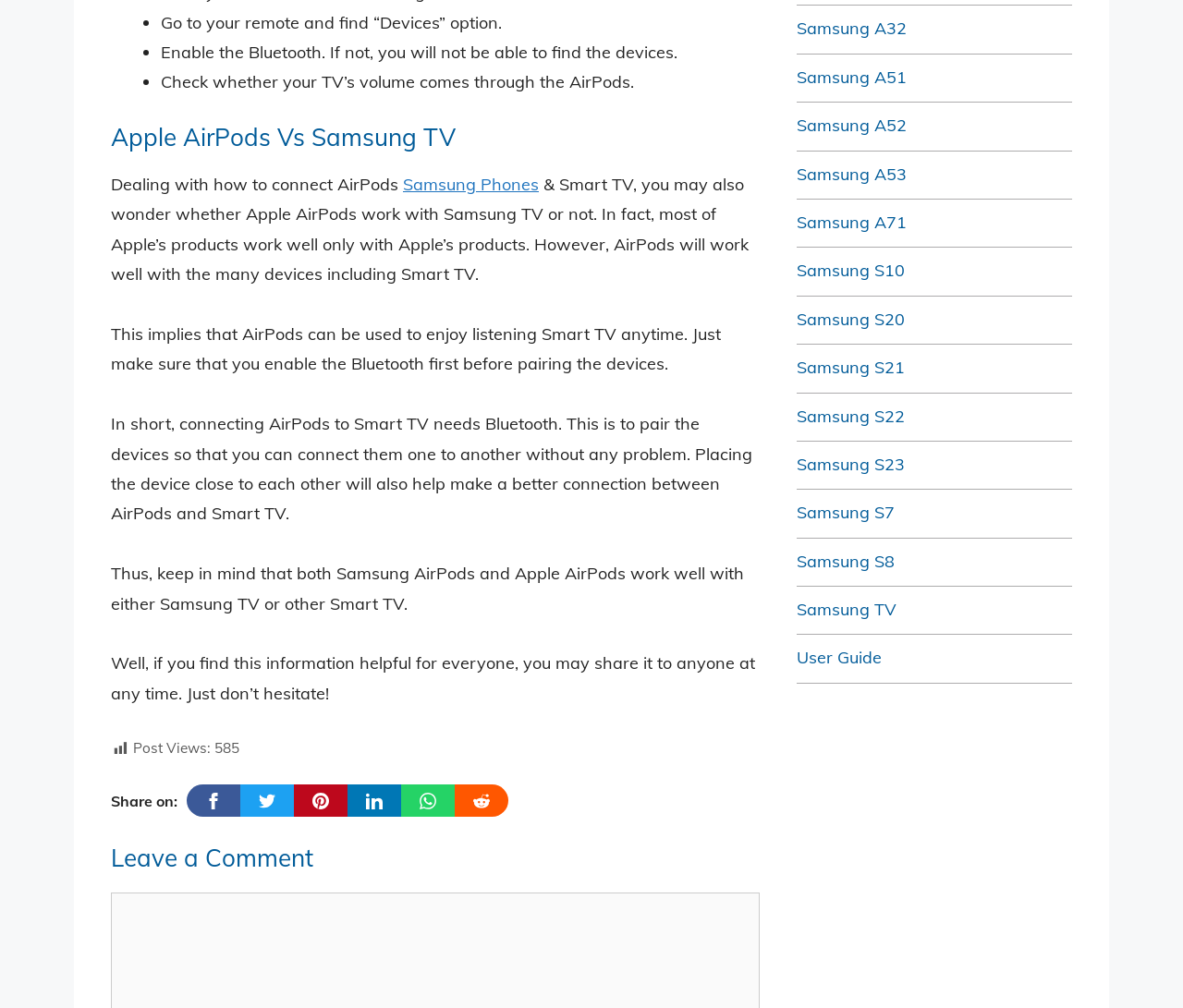Respond with a single word or phrase:
What is the purpose of enabling Bluetooth on a TV?

To pair devices